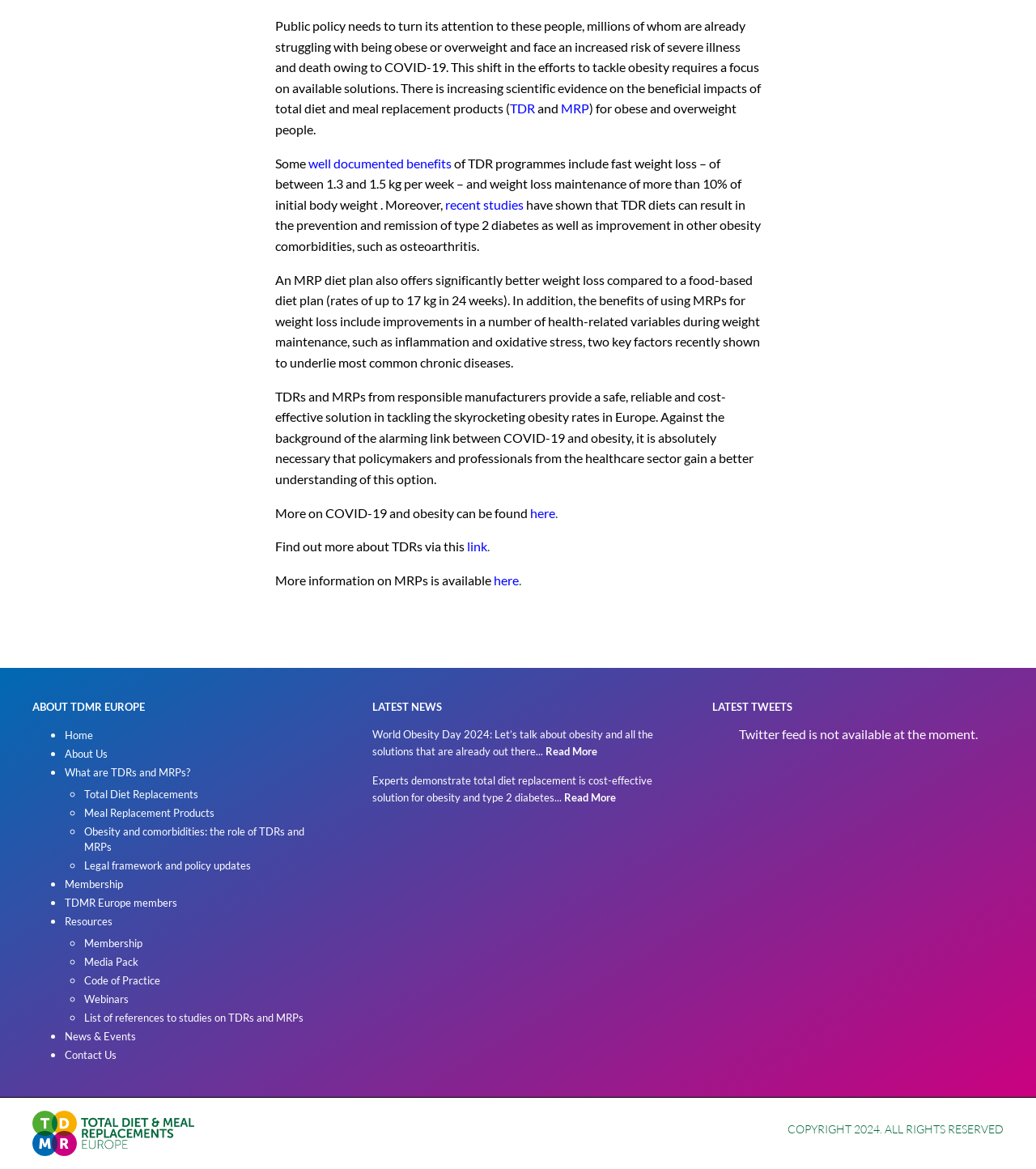Specify the bounding box coordinates of the area that needs to be clicked to achieve the following instruction: "Click on 'TDR'".

[0.492, 0.086, 0.516, 0.099]